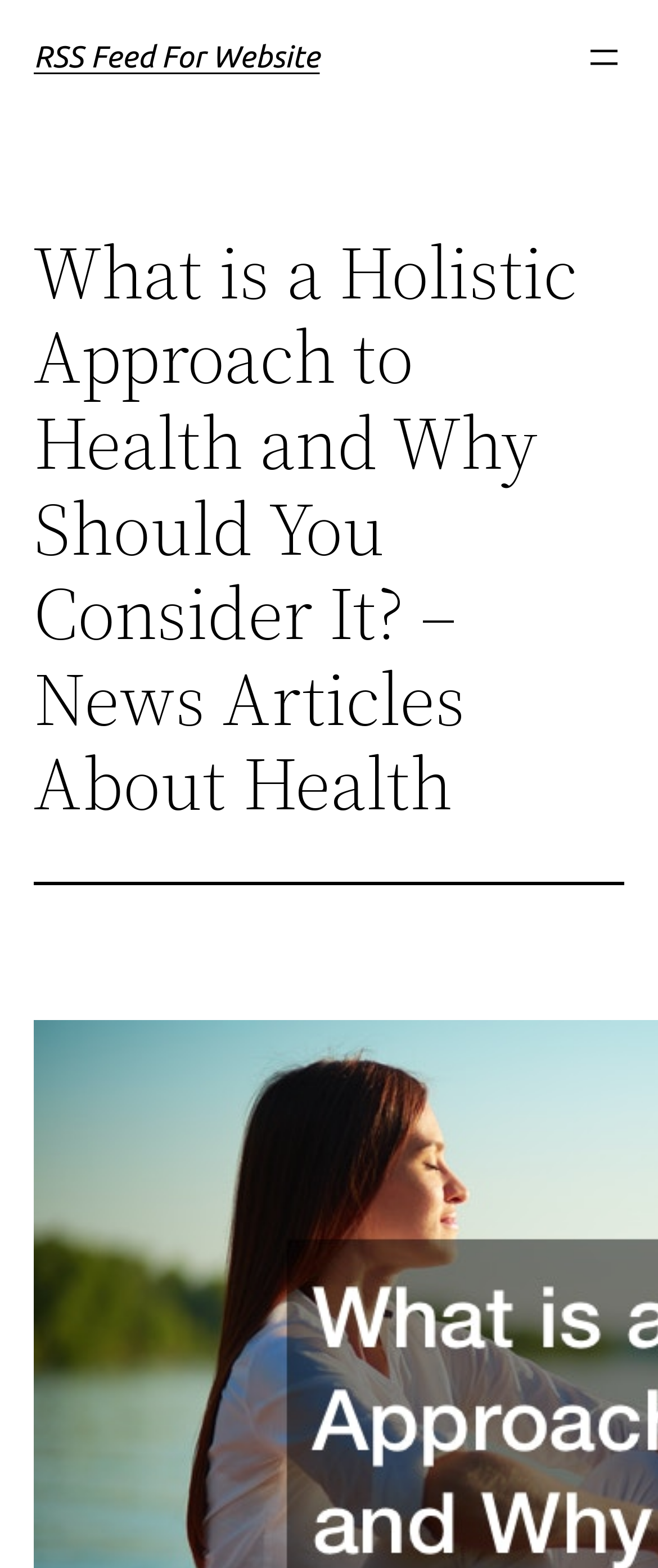Predict the bounding box of the UI element based on the description: "RSS Feed For Website". The coordinates should be four float numbers between 0 and 1, formatted as [left, top, right, bottom].

[0.051, 0.026, 0.486, 0.047]